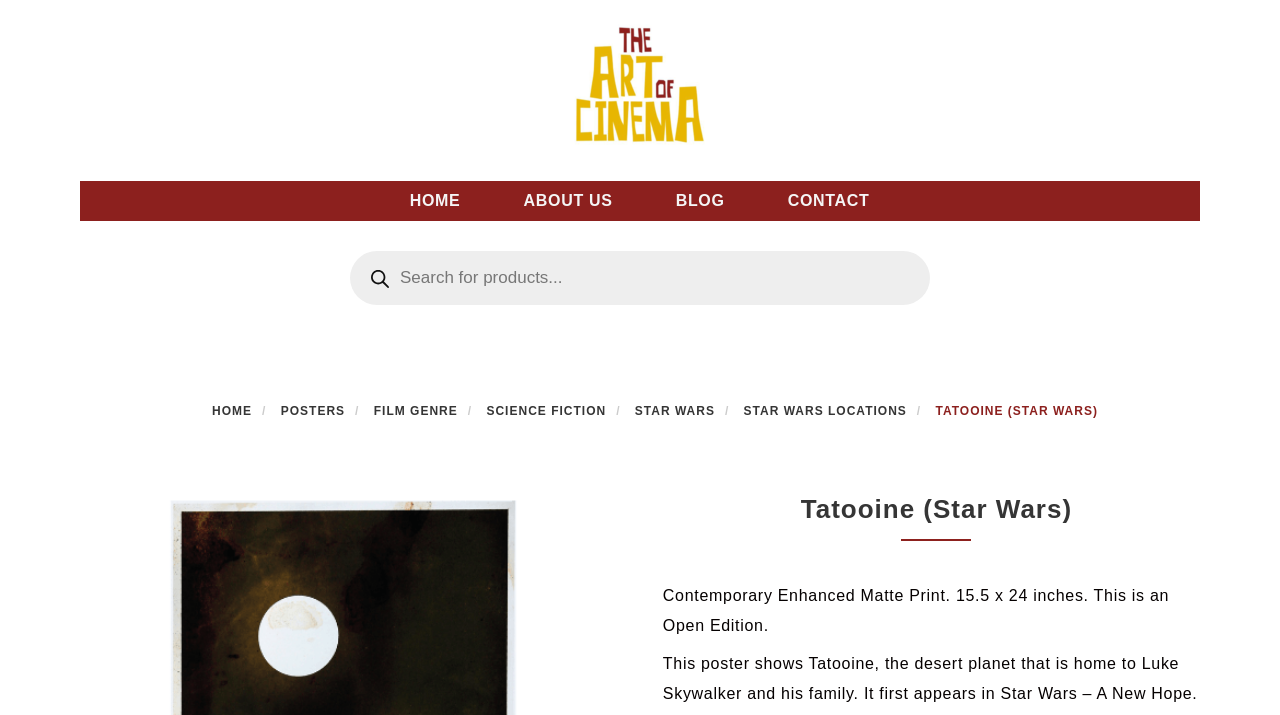Identify the webpage's primary heading and generate its text.

Tatooine (Star Wars)